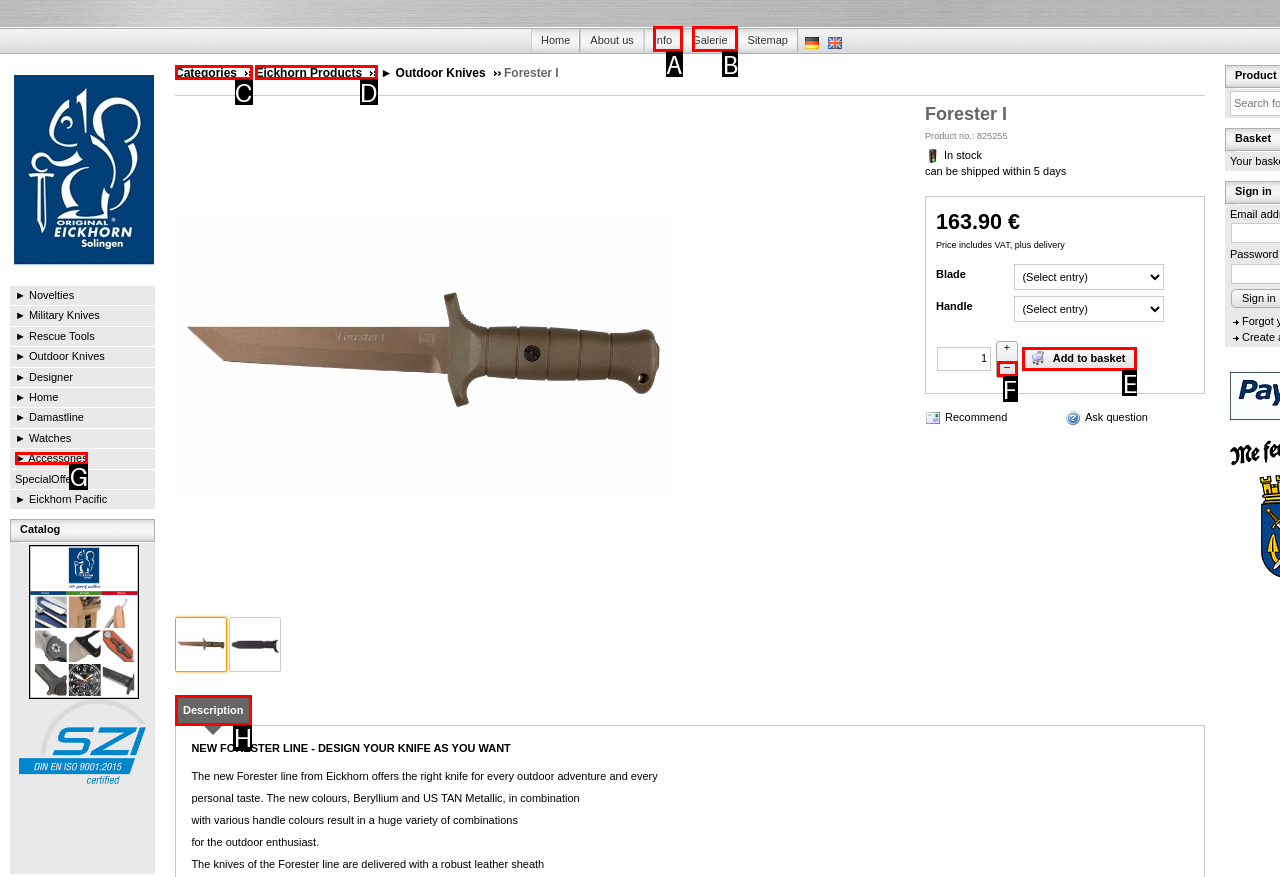Pick the right letter to click to achieve the task: Add to basket
Answer with the letter of the correct option directly.

E